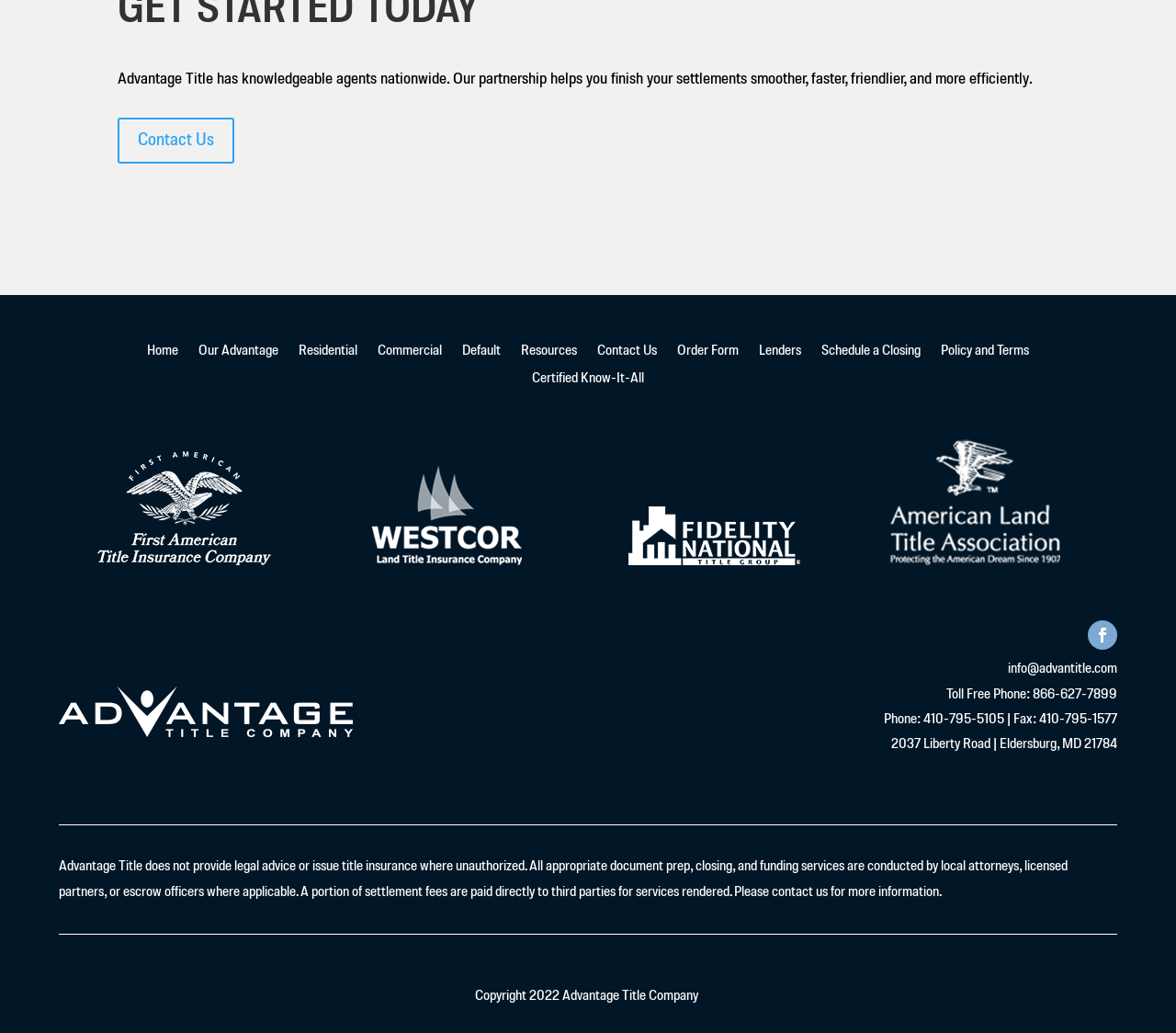Please specify the bounding box coordinates of the element that should be clicked to execute the given instruction: 'Click Order Form'. Ensure the coordinates are four float numbers between 0 and 1, expressed as [left, top, right, bottom].

[0.576, 0.334, 0.628, 0.353]